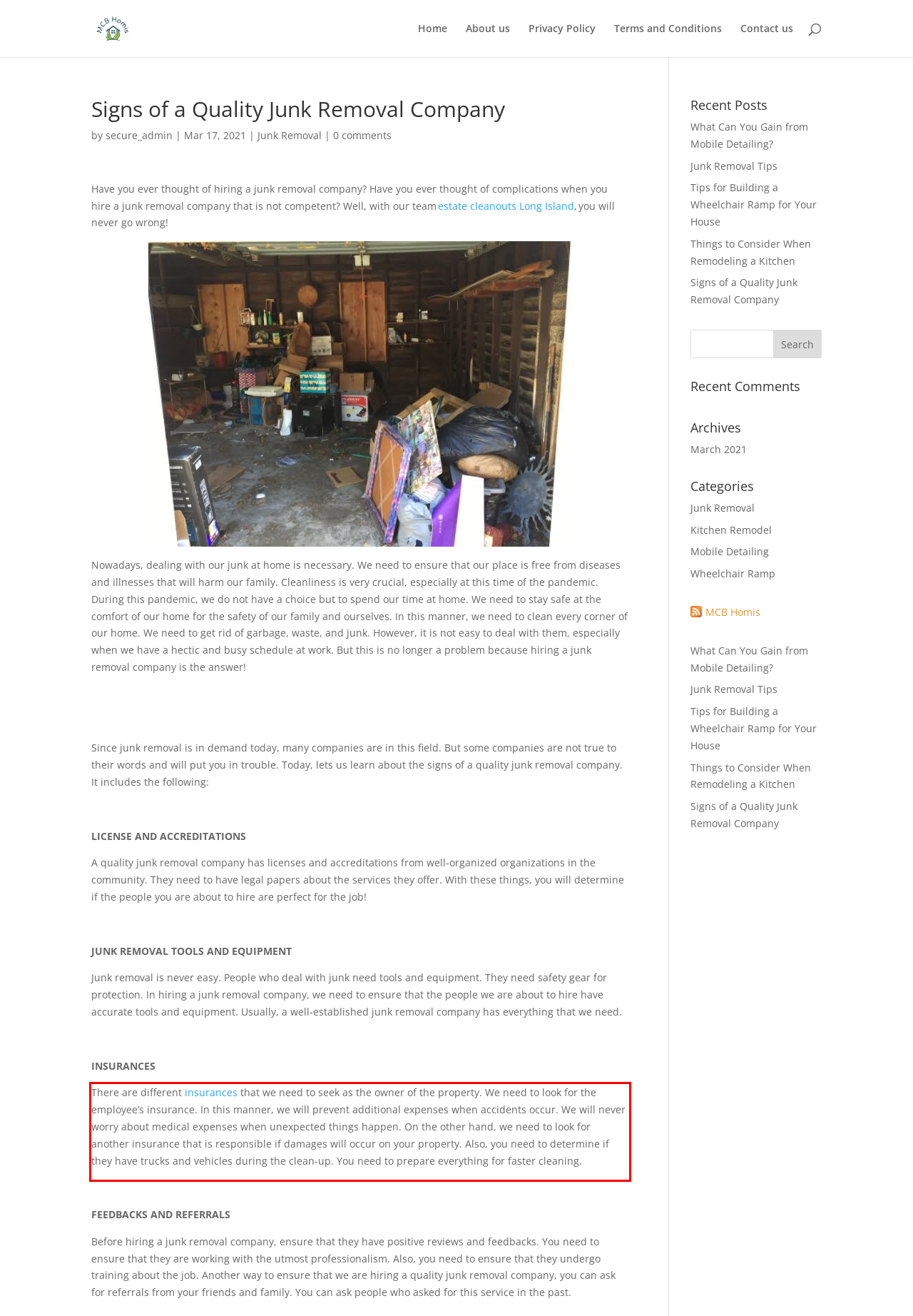Using the provided screenshot, read and generate the text content within the red-bordered area.

There are different insurances that we need to seek as the owner of the property. We need to look for the employee’s insurance. In this manner, we will prevent additional expenses when accidents occur. We will never worry about medical expenses when unexpected things happen. On the other hand, we need to look for another insurance that is responsible if damages will occur on your property. Also, you need to determine if they have trucks and vehicles during the clean-up. You need to prepare everything for faster cleaning.